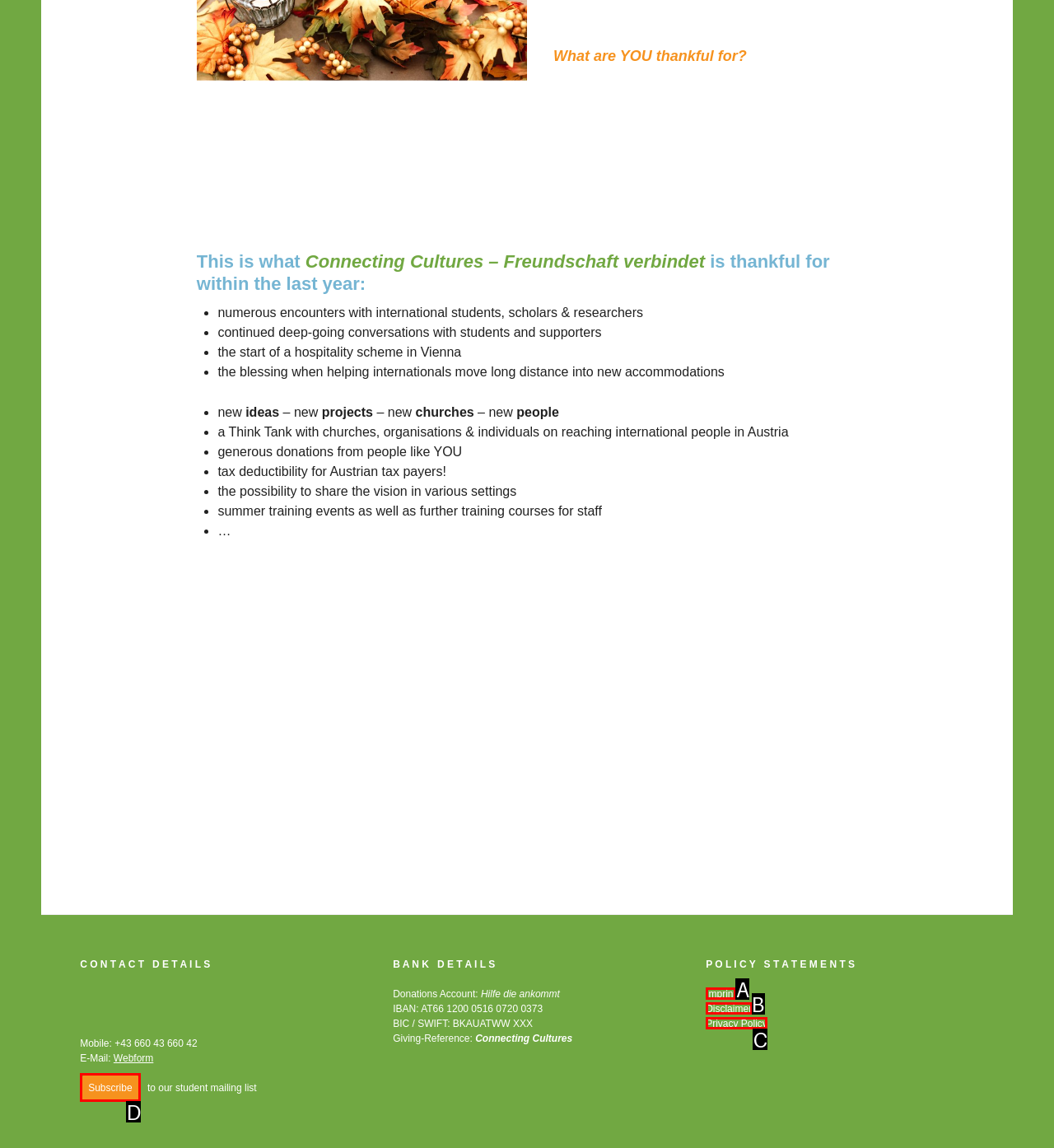Given the description: Privacy Policy, pick the option that matches best and answer with the corresponding letter directly.

C